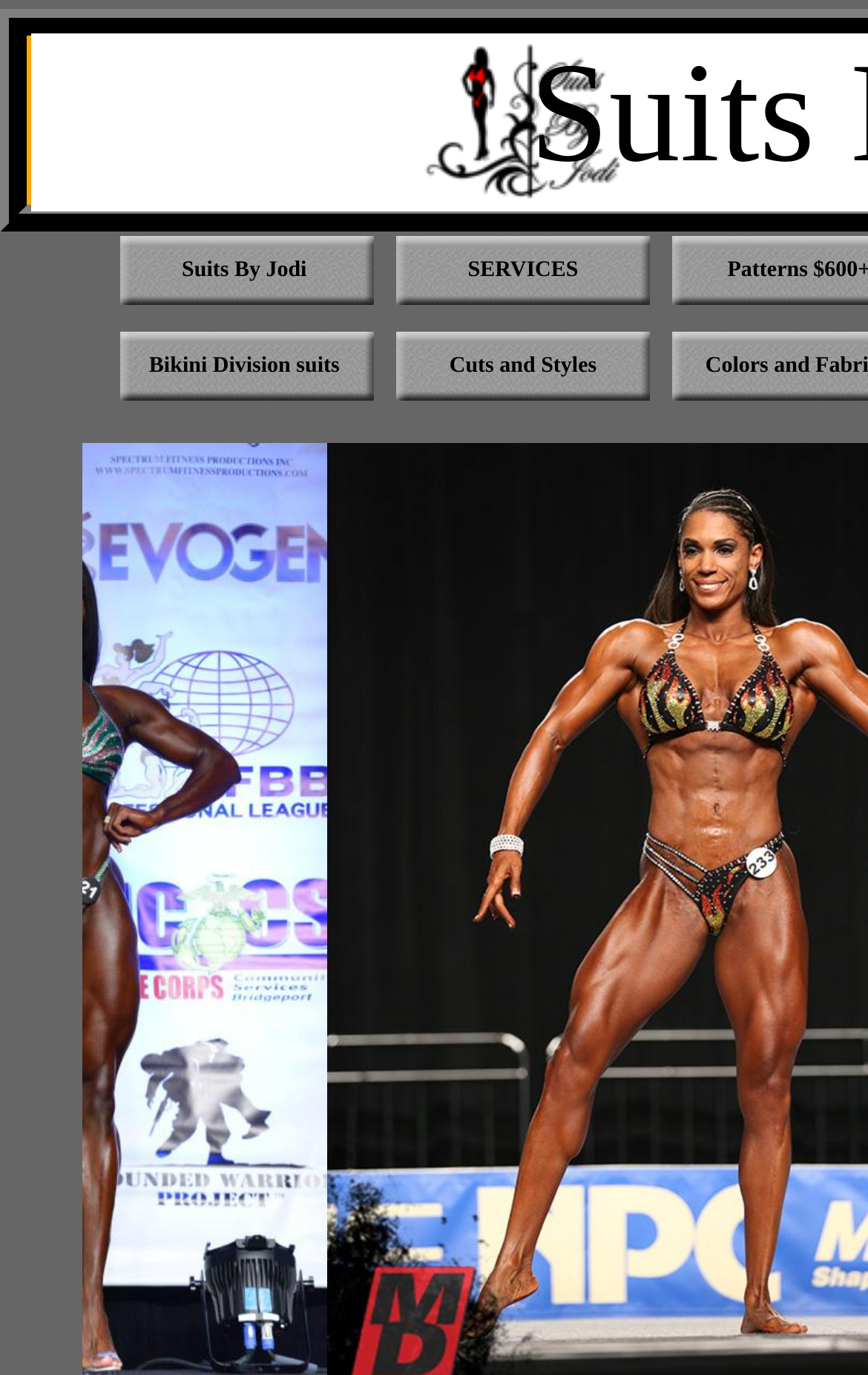Respond to the following question using a concise word or phrase: 
Are there different cuts and styles available?

Yes